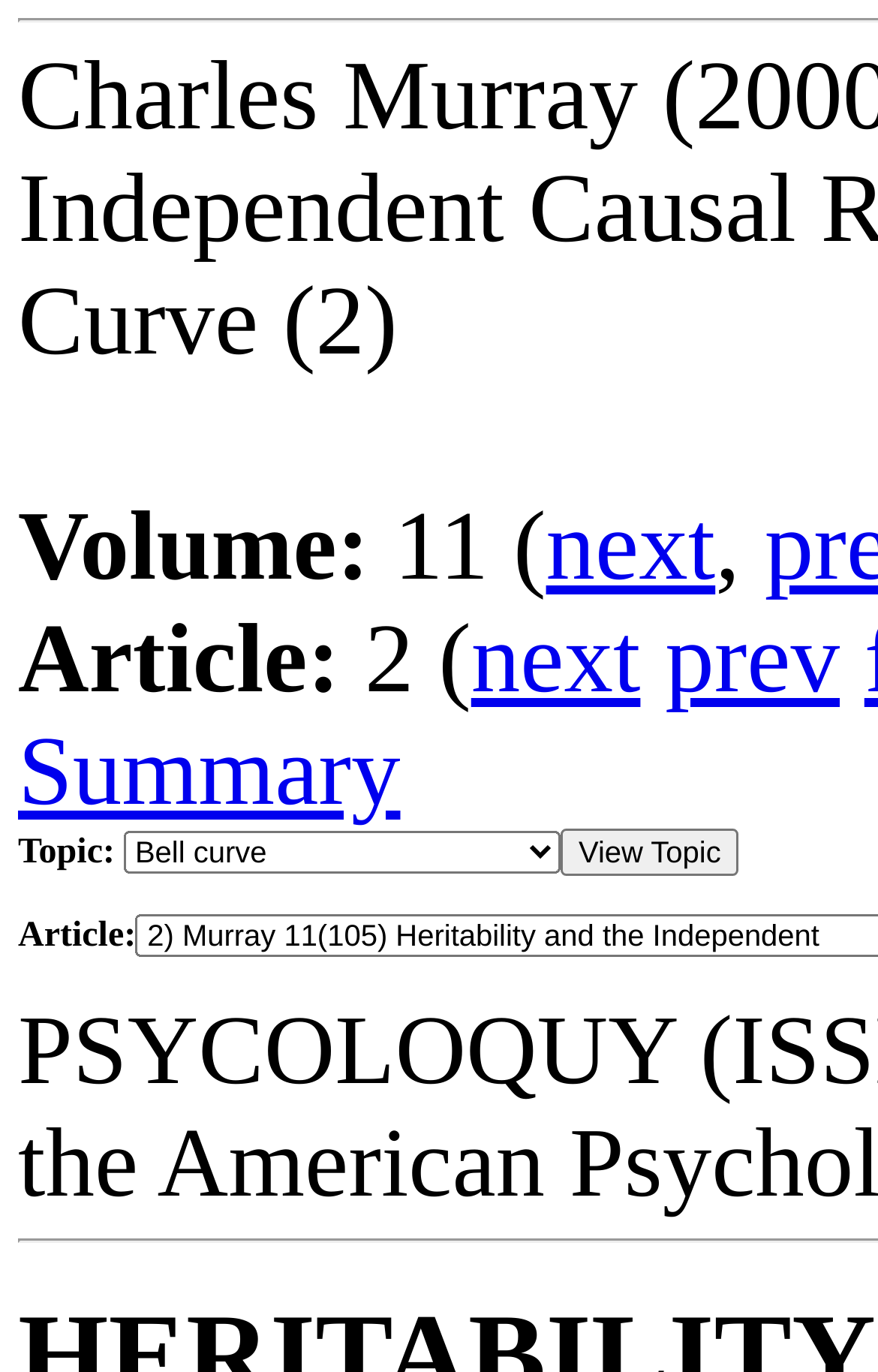What is the volume number?
Answer with a single word or phrase by referring to the visual content.

11